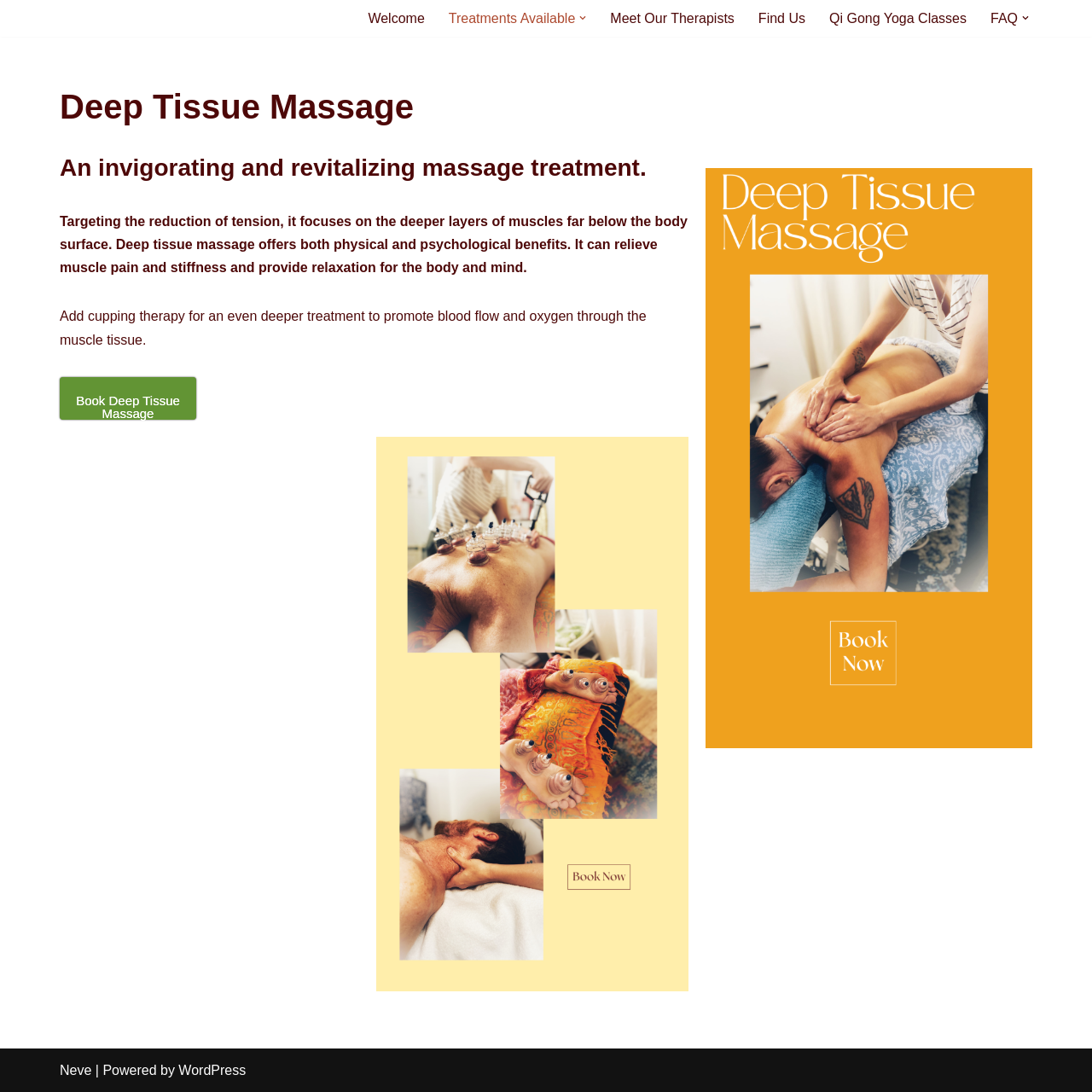Kindly determine the bounding box coordinates of the area that needs to be clicked to fulfill this instruction: "Go to the 'Welcome' page".

[0.337, 0.006, 0.389, 0.027]